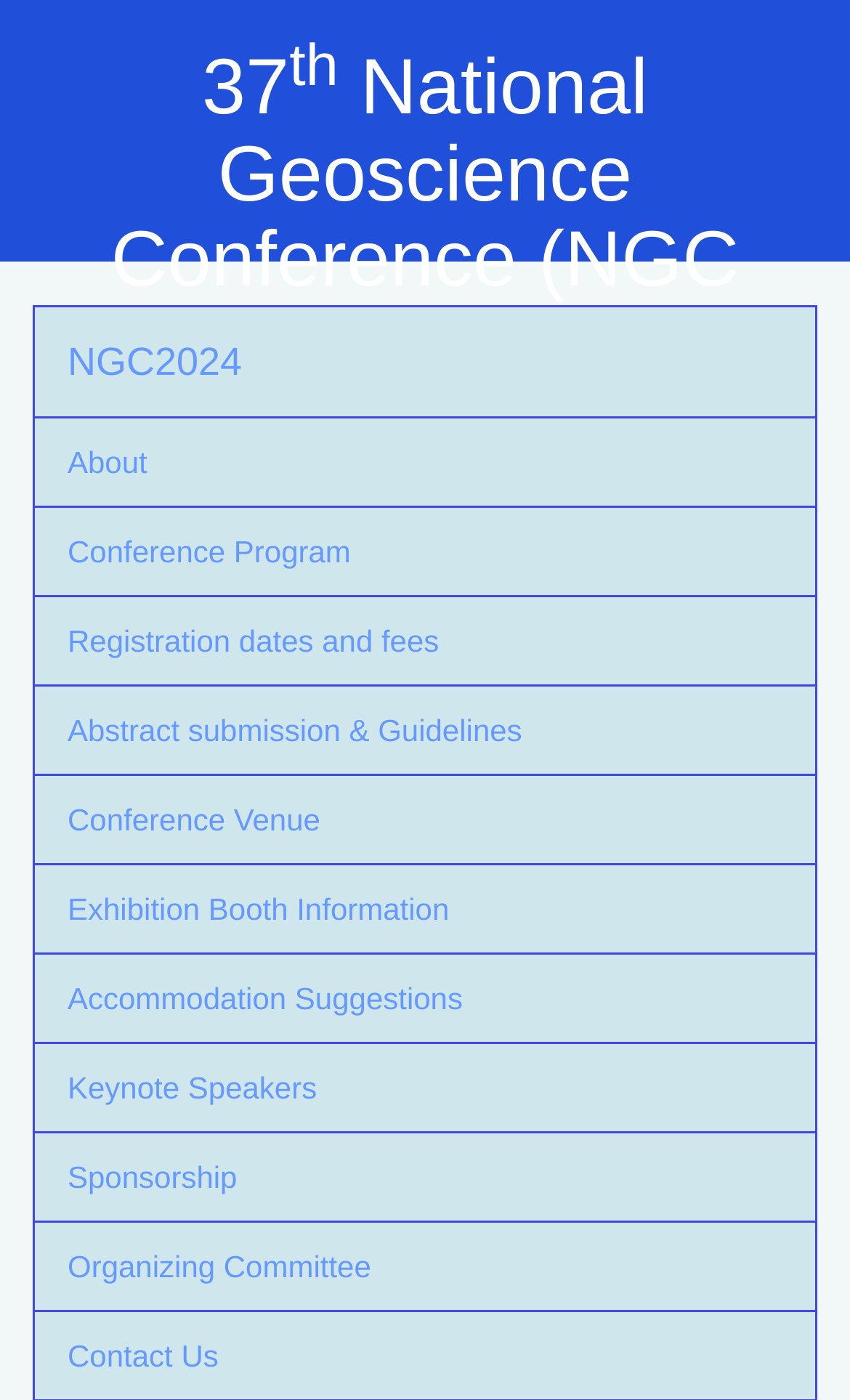What is the theme of the conference?
Based on the visual, give a brief answer using one word or a short phrase.

Sustainable future